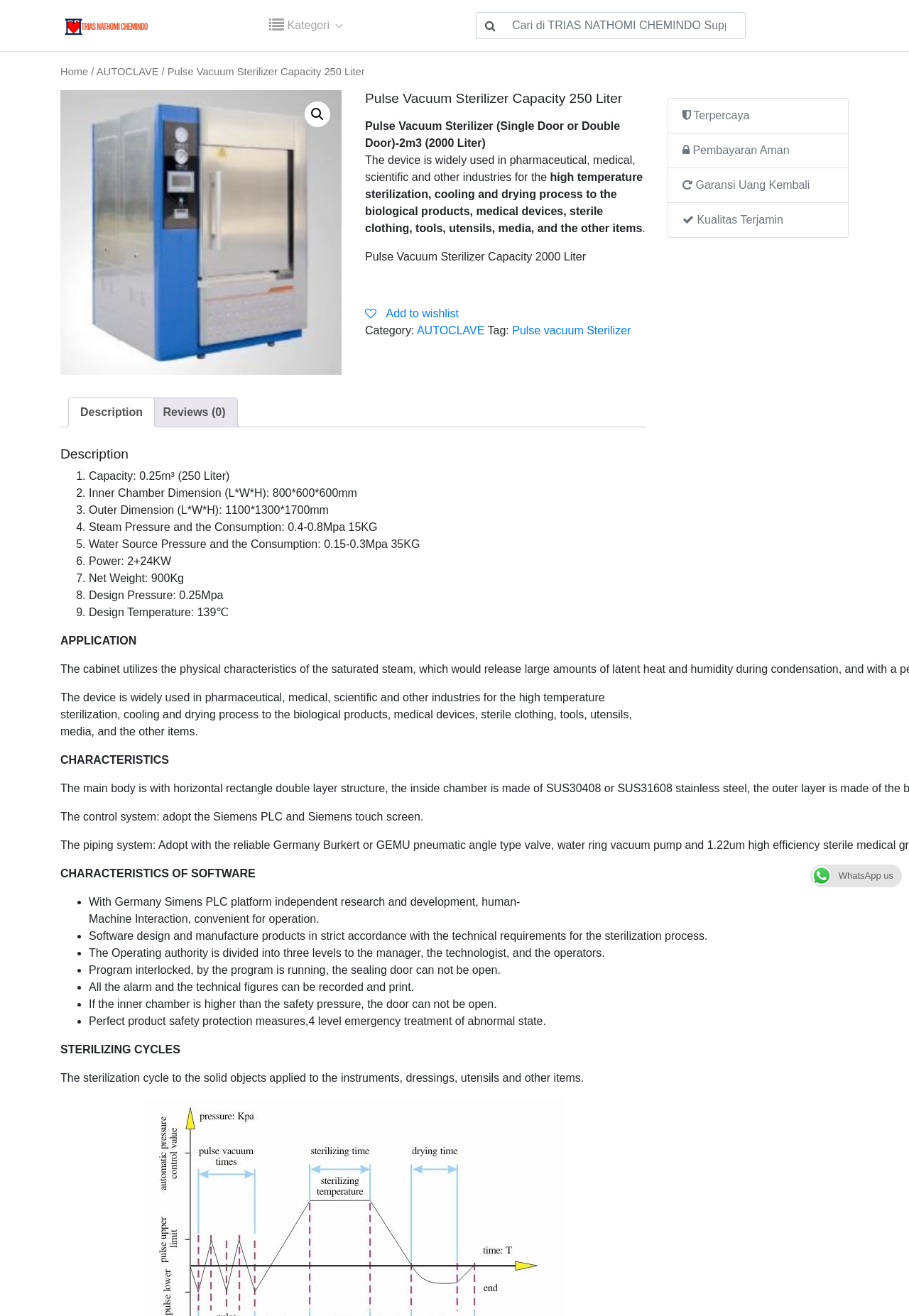Explain the contents of the webpage comprehensively.

This webpage is about a Pulse Vacuum Sterilizer, specifically the 250 Liter capacity model. At the top, there is a logo and a navigation menu with links to "Home", "AUTOCLAVE", and a search box. Below the navigation menu, there is a breadcrumb trail showing the current page's location within the website.

The main content of the page is divided into sections. The first section displays the product name, "Pulse Vacuum Sterilizer Capacity 250 Liter", and a brief description of the device's usage in various industries. There is also an "Add to wishlist" button and information about the product's category and tags.

The next section is a tab list with two tabs: "Description" and "Reviews (0)". The "Description" tab is selected by default and displays a detailed description of the product, including its capacity, inner chamber dimension, outer dimension, steam pressure, and other technical specifications.

Below the tab list, there are three sections: "APPLICATION", "CHARACTERISTICS", and "CHARACTERISTICS OF SOFTWARE". The "APPLICATION" section describes the device's usage in various industries. The "CHARACTERISTICS" section lists the device's features, including its control system, software, and safety measures. The "CHARACTERISTICS OF SOFTWARE" section provides more details about the software's features, such as its user interface, operating authority, and alarm recording capabilities.

At the bottom of the page, there are four trust badges with text "Terpercaya", "Pembayaran Aman", "Garansi Uang Kembali", and "Kualitas Terjamin", which translate to "Trusted", "Secure Payment", "Money Back Guarantee", and "Quality Guaranteed", respectively. There is also a WhatsApp link and icon in the bottom right corner.